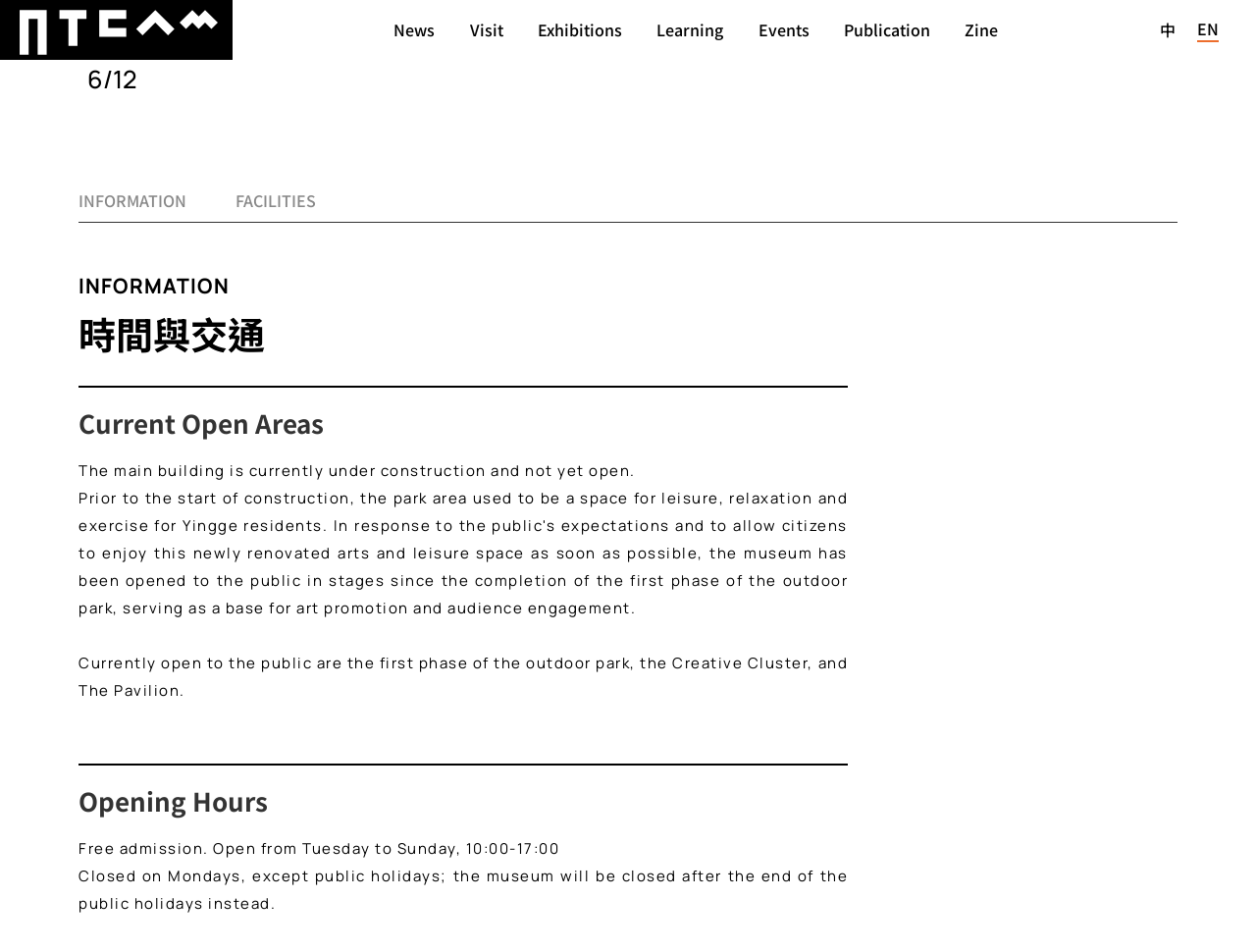Determine the bounding box coordinates of the region that needs to be clicked to achieve the task: "Check the 'RANDOM POST'".

None